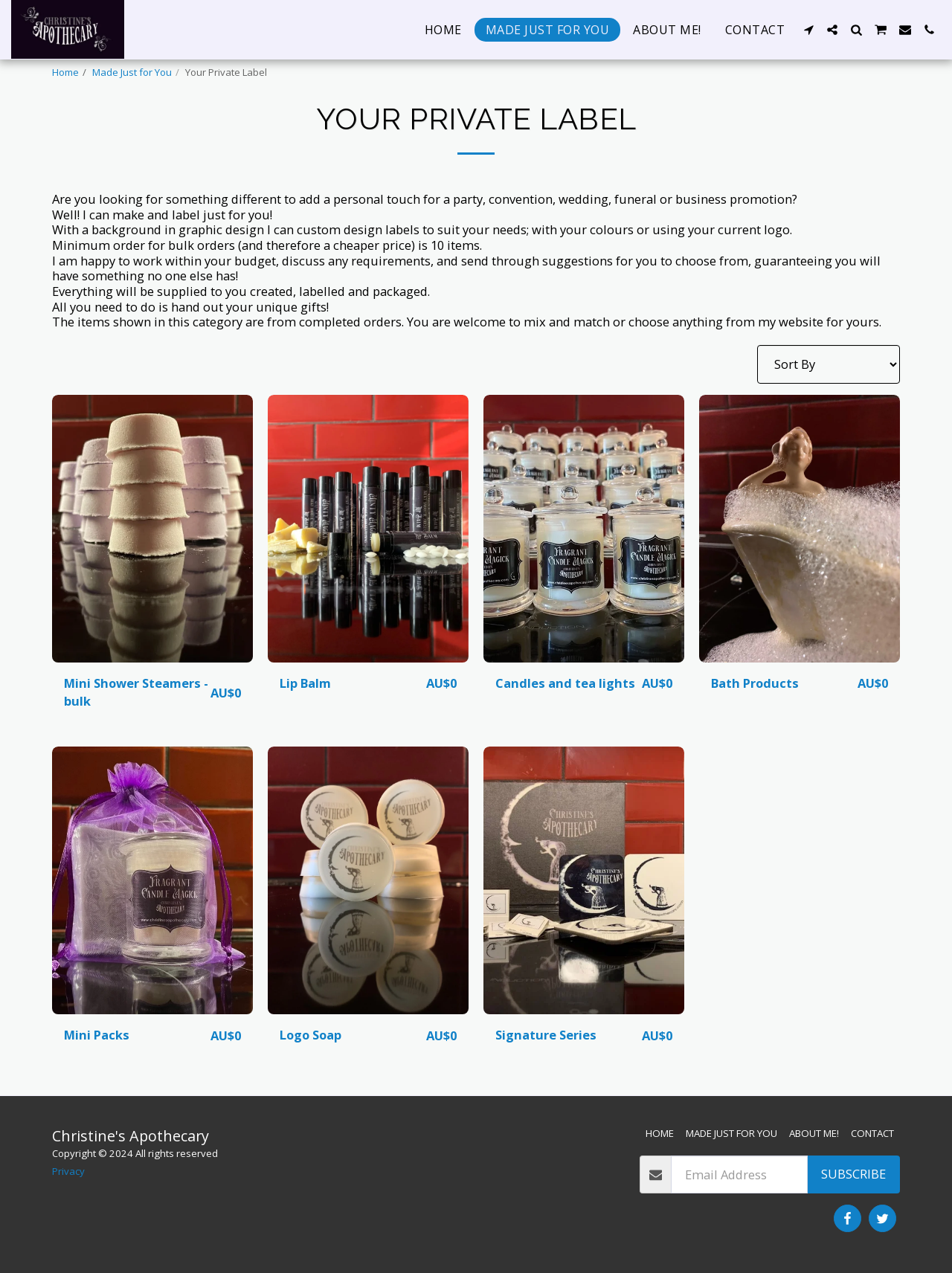Please identify the bounding box coordinates of the clickable region that I should interact with to perform the following instruction: "Click the 'HOME' link". The coordinates should be expressed as four float numbers between 0 and 1, i.e., [left, top, right, bottom].

[0.434, 0.014, 0.497, 0.032]